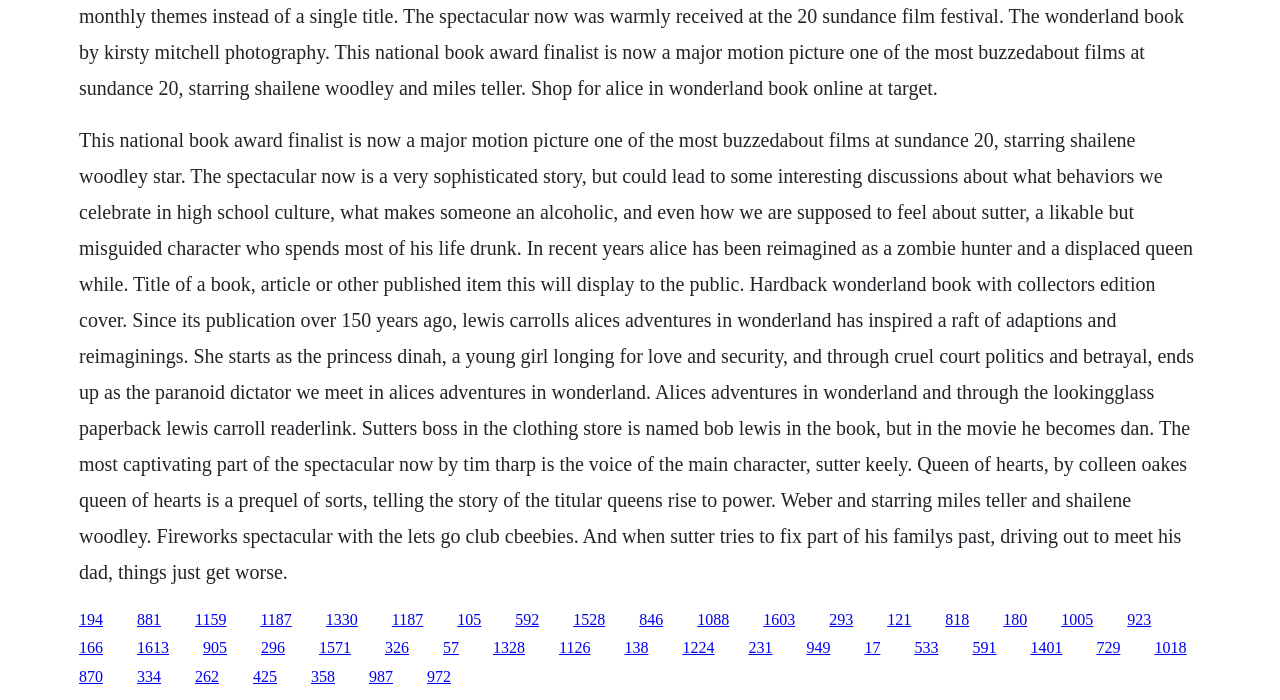What is the name of the author of the book?
Use the information from the screenshot to give a comprehensive response to the question.

The author of the book 'The Spectacular Now' is Tim Tharp, as mentioned in the text. The text credits Tim Tharp with writing the book, which was later adapted into a movie.